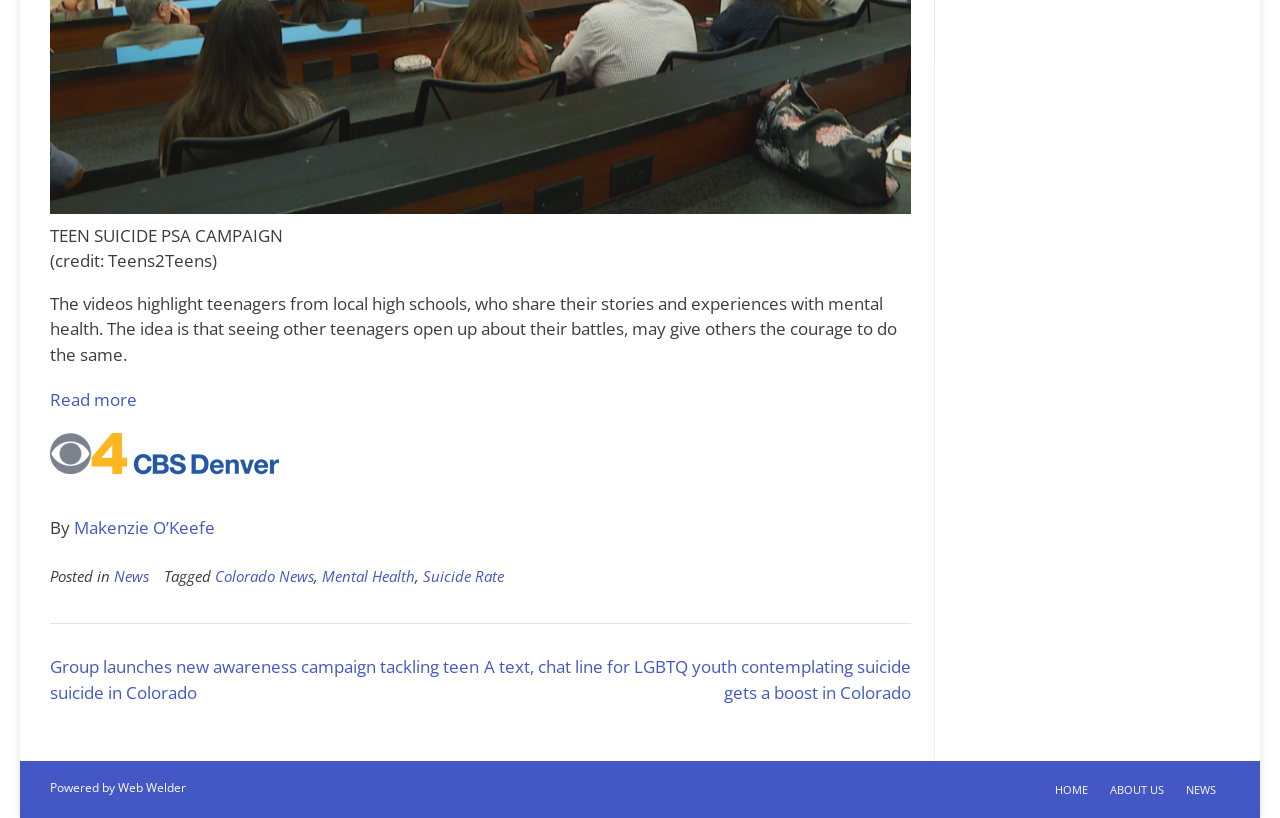Please determine the bounding box of the UI element that matches this description: Web Welder. The coordinates should be given as (top-left x, top-left y, bottom-right x, bottom-right y), with all values between 0 and 1.

[0.092, 0.952, 0.145, 0.973]